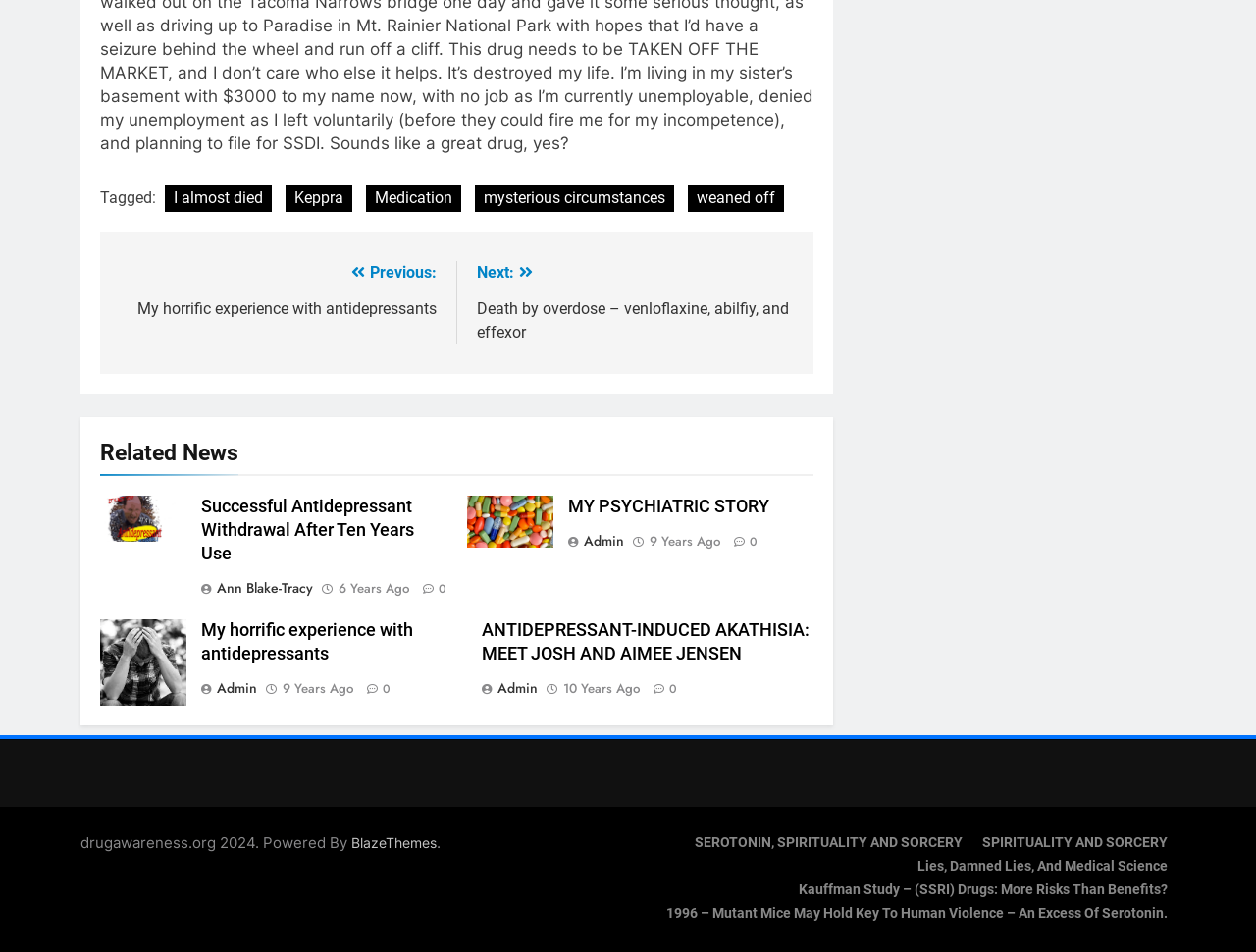What is the copyright information at the bottom of the page?
Based on the screenshot, provide a one-word or short-phrase response.

drugawareness.org 2024